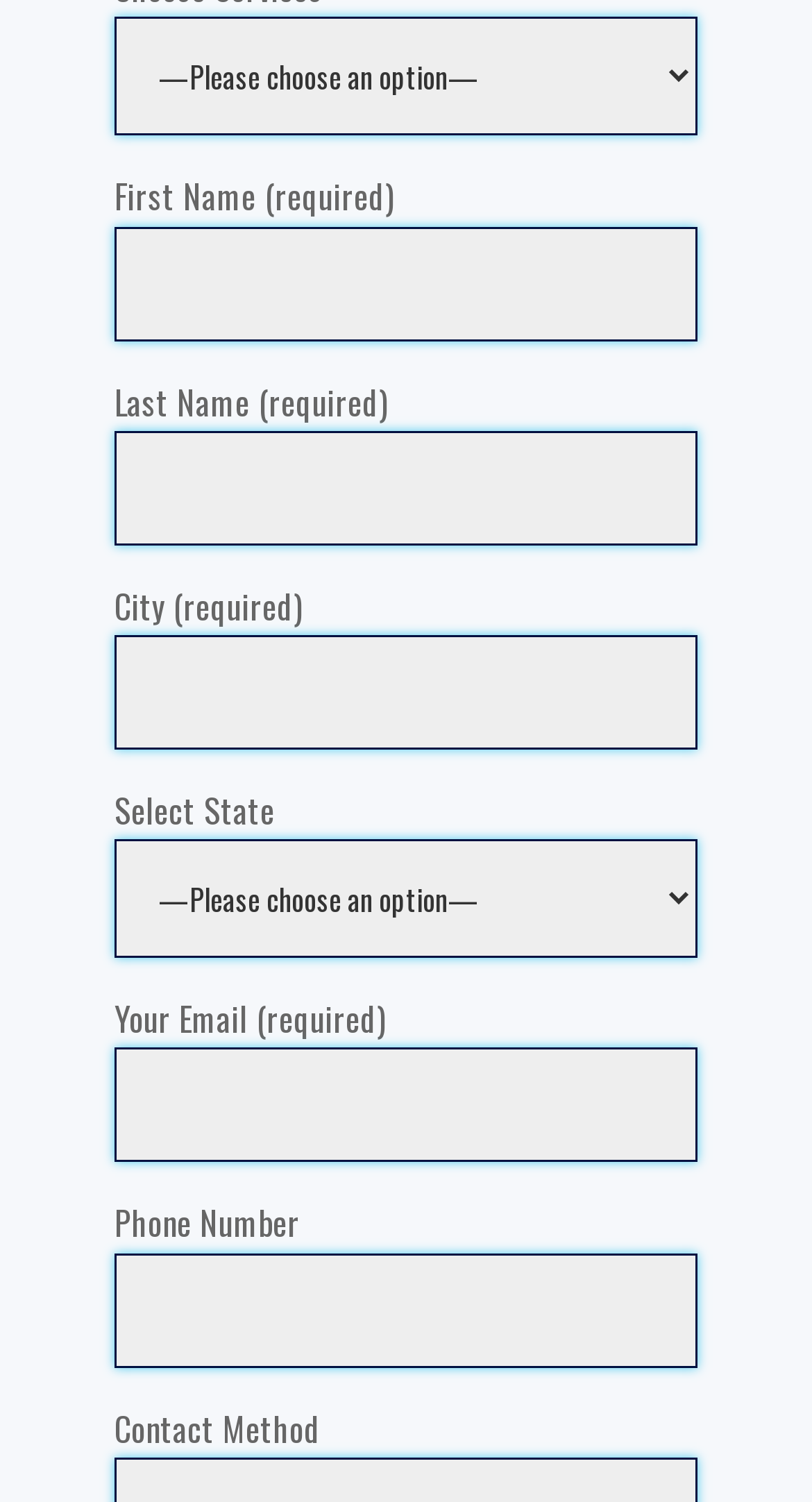What is the label of the third textbox?
Based on the image, respond with a single word or phrase.

City